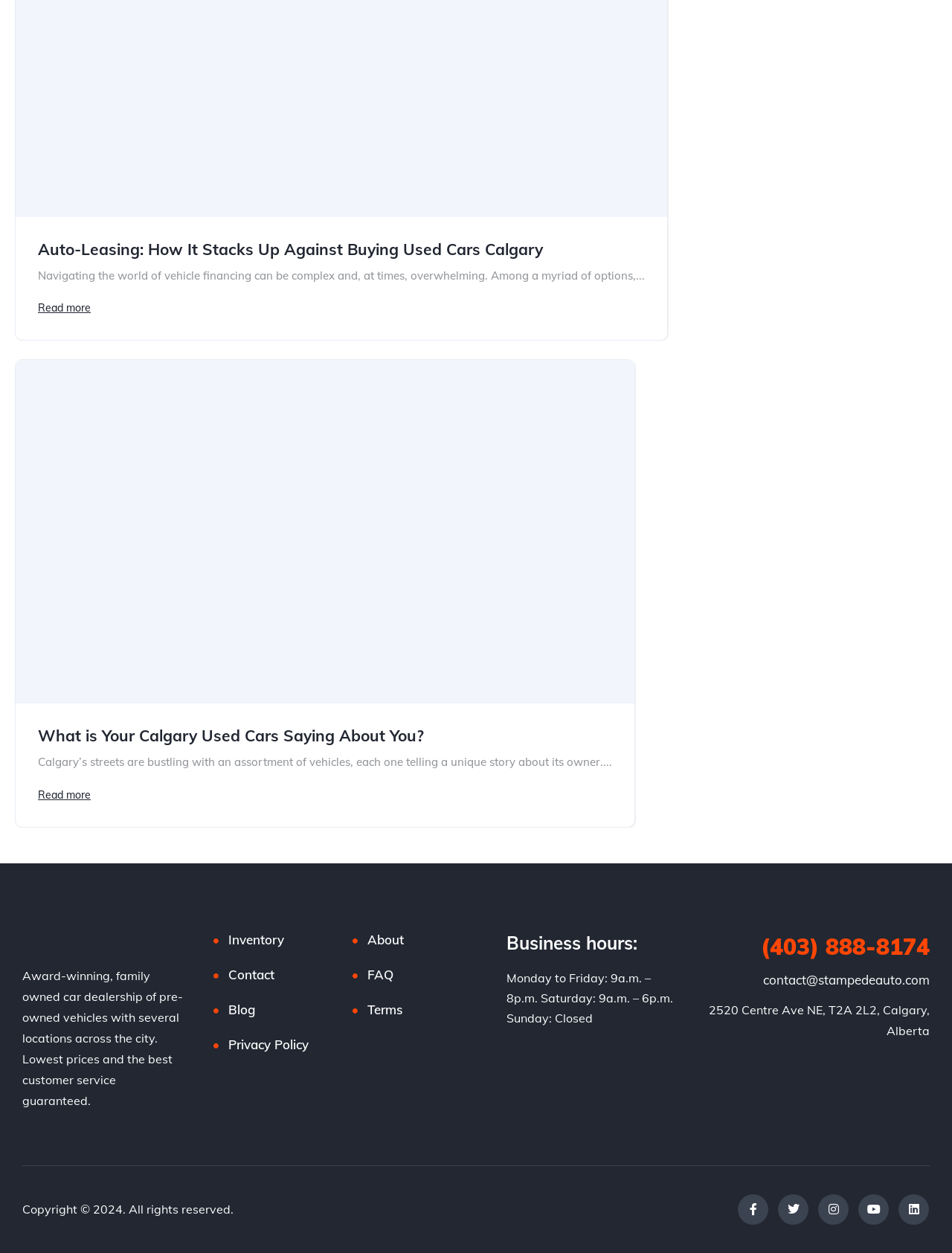Find the bounding box coordinates for the area that should be clicked to accomplish the instruction: "Read more about Auto-Leasing".

[0.04, 0.235, 0.095, 0.257]